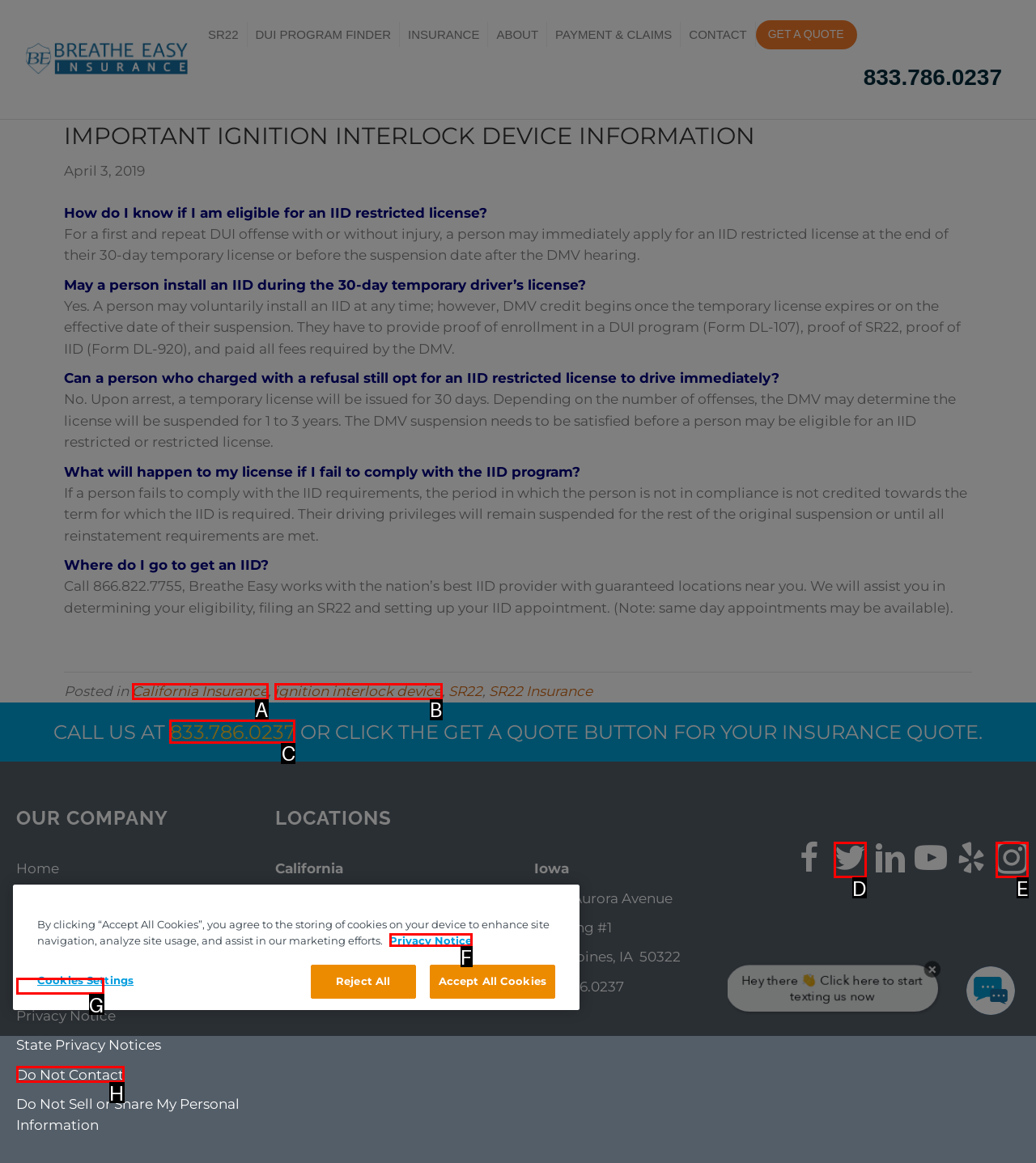Select the appropriate bounding box to fulfill the task: Call the company at 833.786.0237 Respond with the corresponding letter from the choices provided.

C